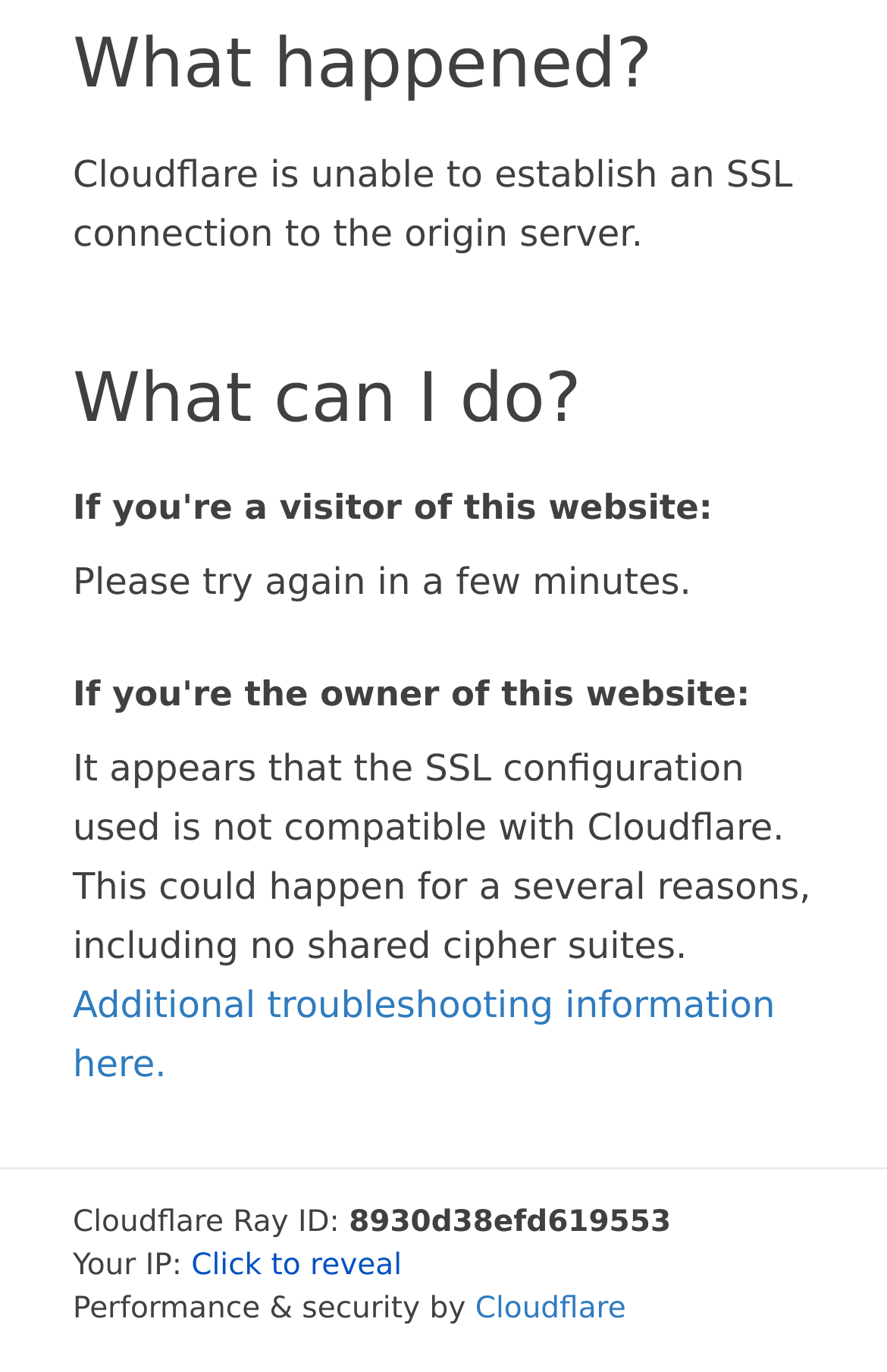What is the issue with the SSL connection?
Examine the image and give a concise answer in one word or a short phrase.

SSL configuration is not compatible